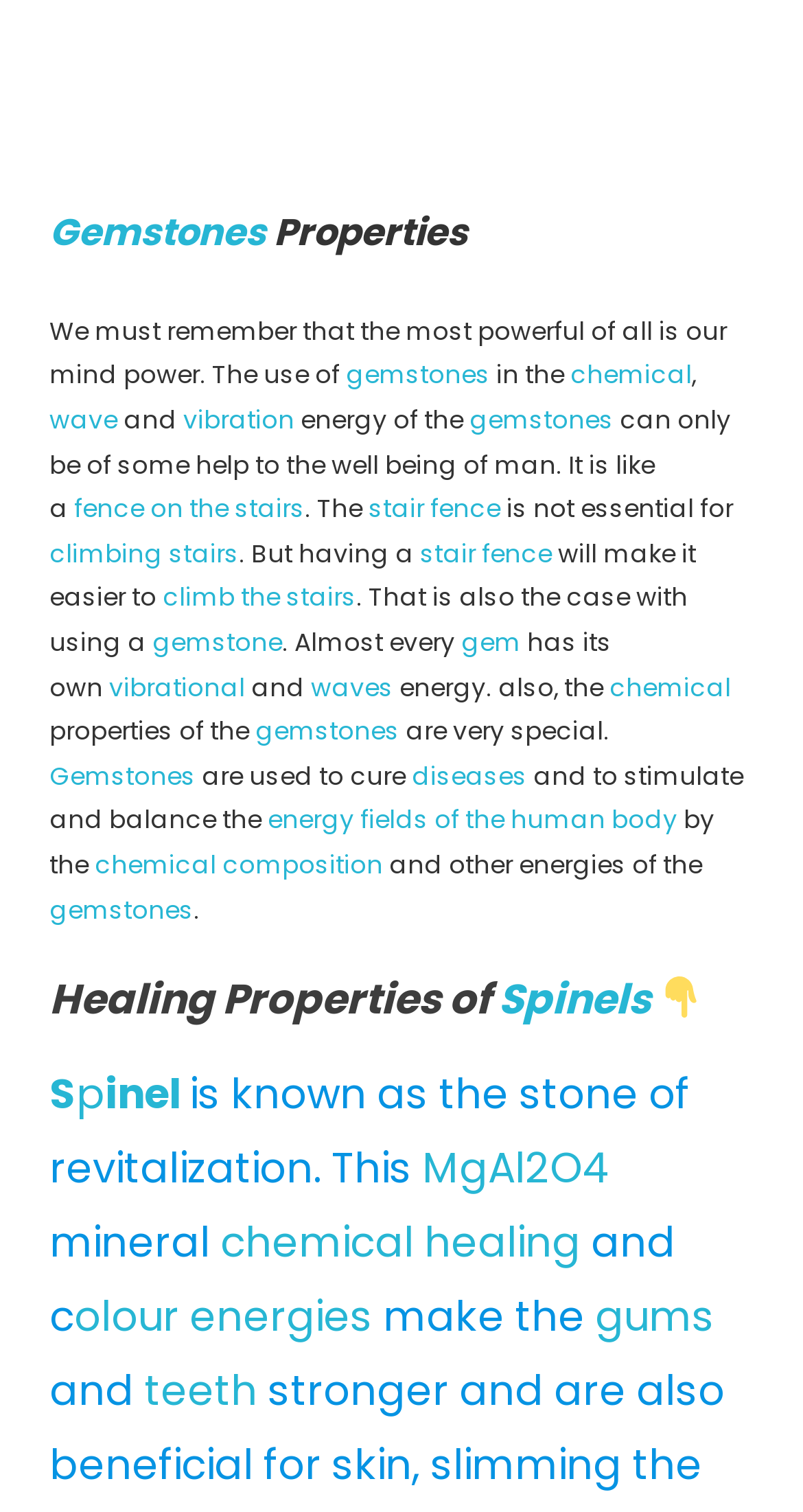Determine the bounding box coordinates of the clickable element necessary to fulfill the instruction: "Follow the link 'chemical'". Provide the coordinates as four float numbers within the 0 to 1 range, i.e., [left, top, right, bottom].

[0.71, 0.236, 0.861, 0.259]